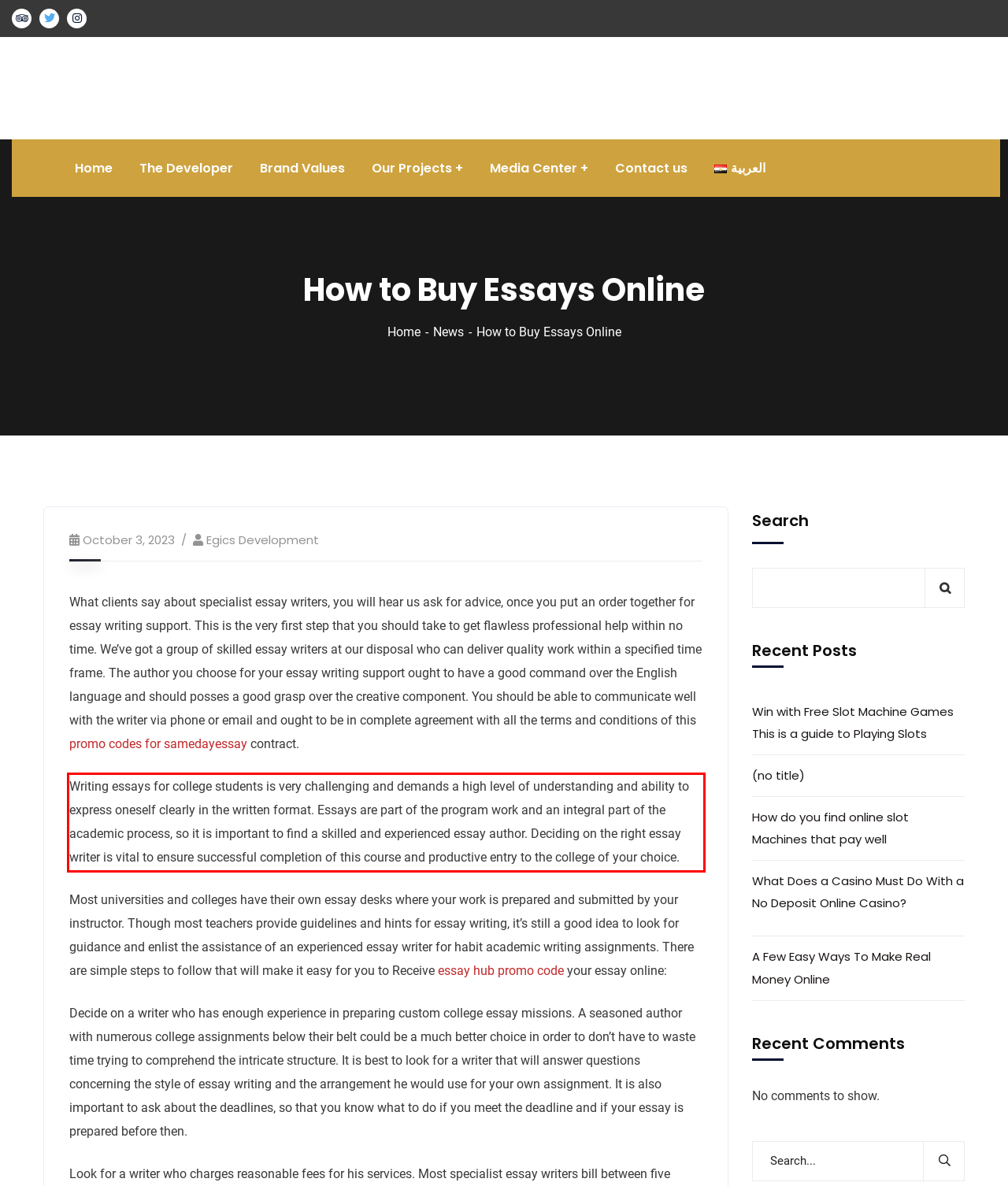Please look at the webpage screenshot and extract the text enclosed by the red bounding box.

Writing essays for college students is very challenging and demands a high level of understanding and ability to express oneself clearly in the written format. Essays are part of the program work and an integral part of the academic process, so it is important to find a skilled and experienced essay author. Deciding on the right essay writer is vital to ensure successful completion of this course and productive entry to the college of your choice.